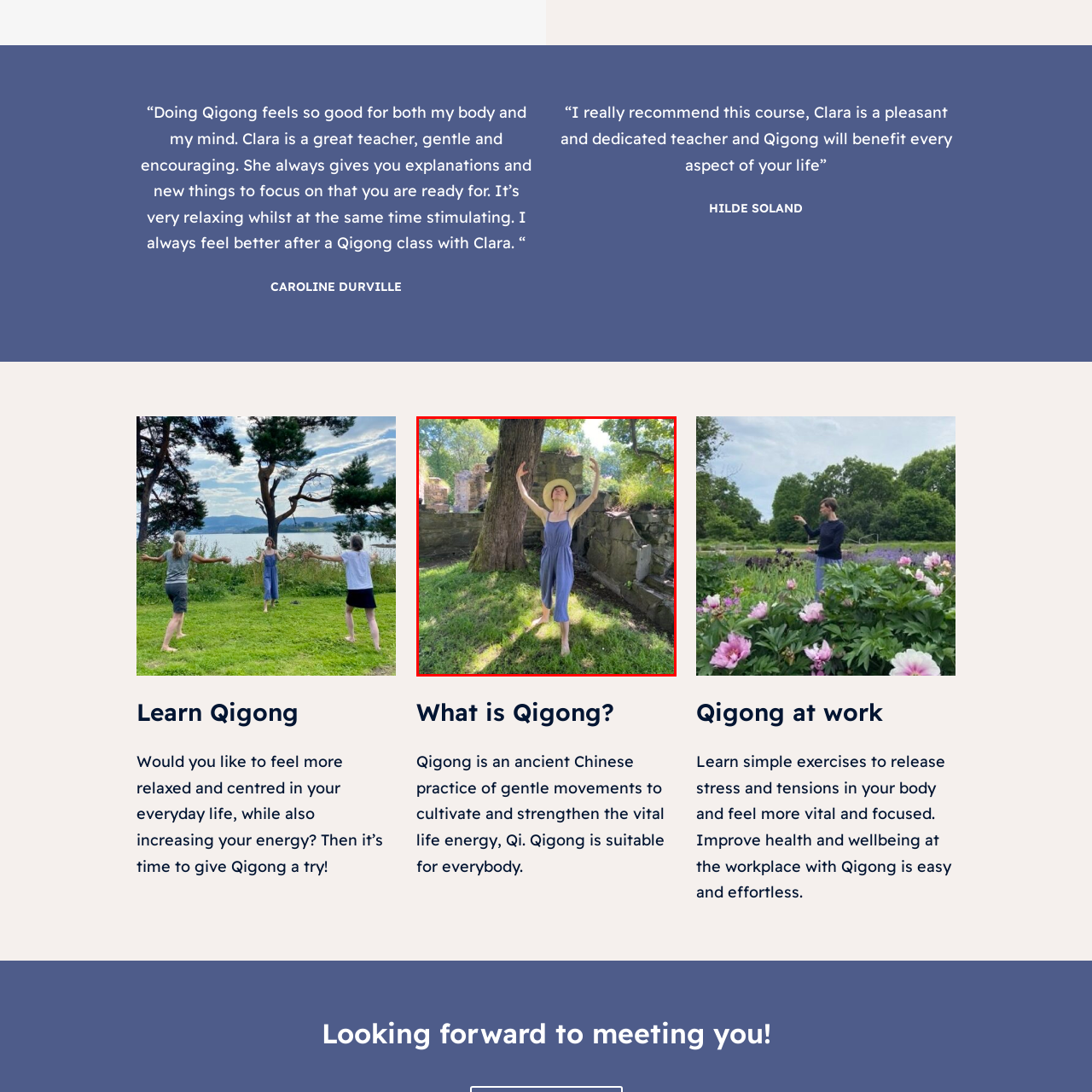Generate a thorough description of the part of the image enclosed by the red boundary.

The image features a serene outdoor scene where a woman practices Qigong, exemplifying the harmony between mindfulness and nature. She stands with her arms gracefully raised, evoking a sense of tranquility and connection to her surroundings. Wearing a light blue jumpsuit and a wide-brimmed straw hat, she embodies a relaxed yet focused demeanor, reflecting the essence of Qigong. The lush green grass underfoot and the ancient stone ruins in the background enhance the setting, emphasizing the practice's roots in nature. This captures the spirit of Qigong as not just a physical practice but an invigorating experience for both body and mind.